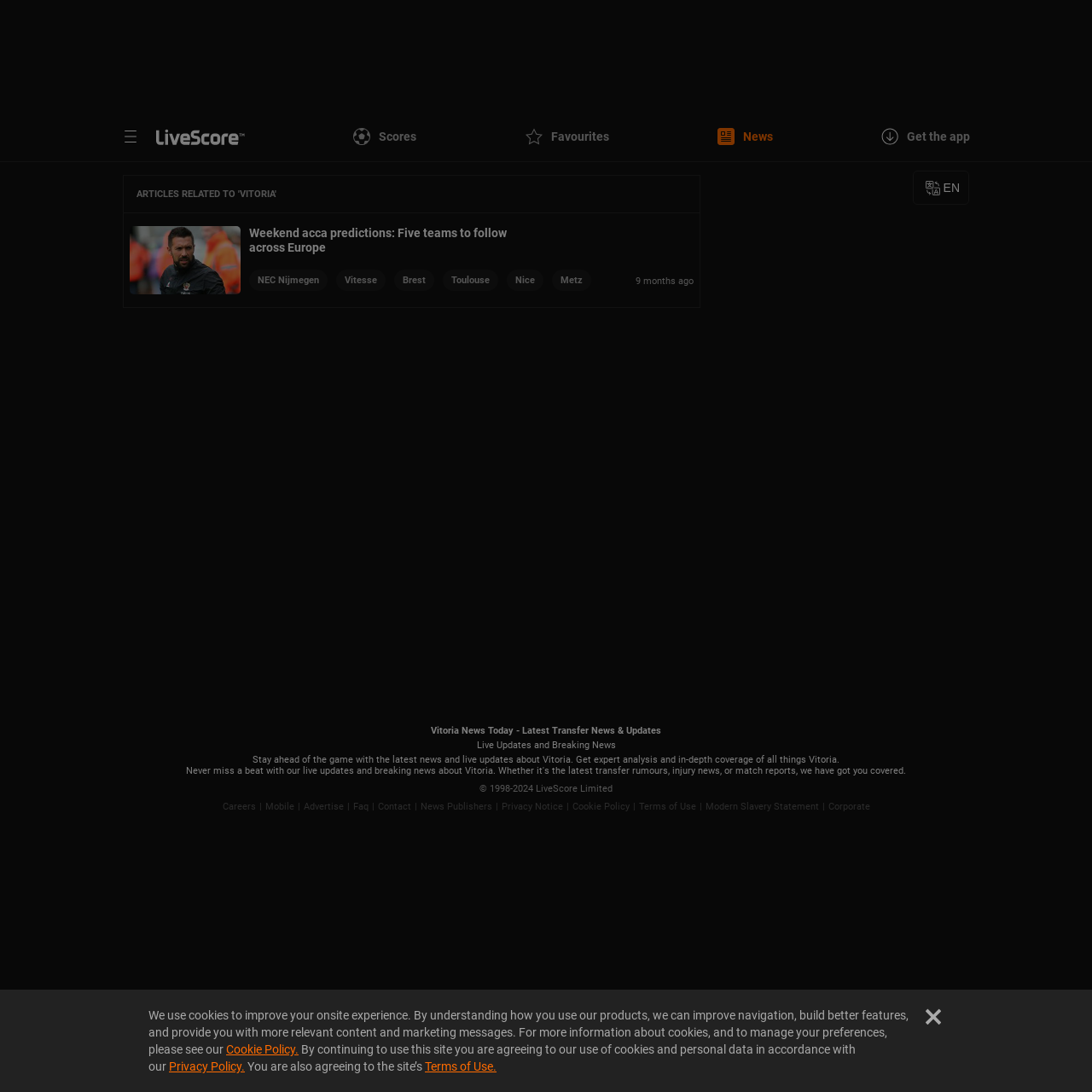Identify the bounding box coordinates for the UI element described as follows: Terms of Use.. Use the format (top-left x, top-left y, bottom-right x, bottom-right y) and ensure all values are floating point numbers between 0 and 1.

[0.389, 0.97, 0.455, 0.983]